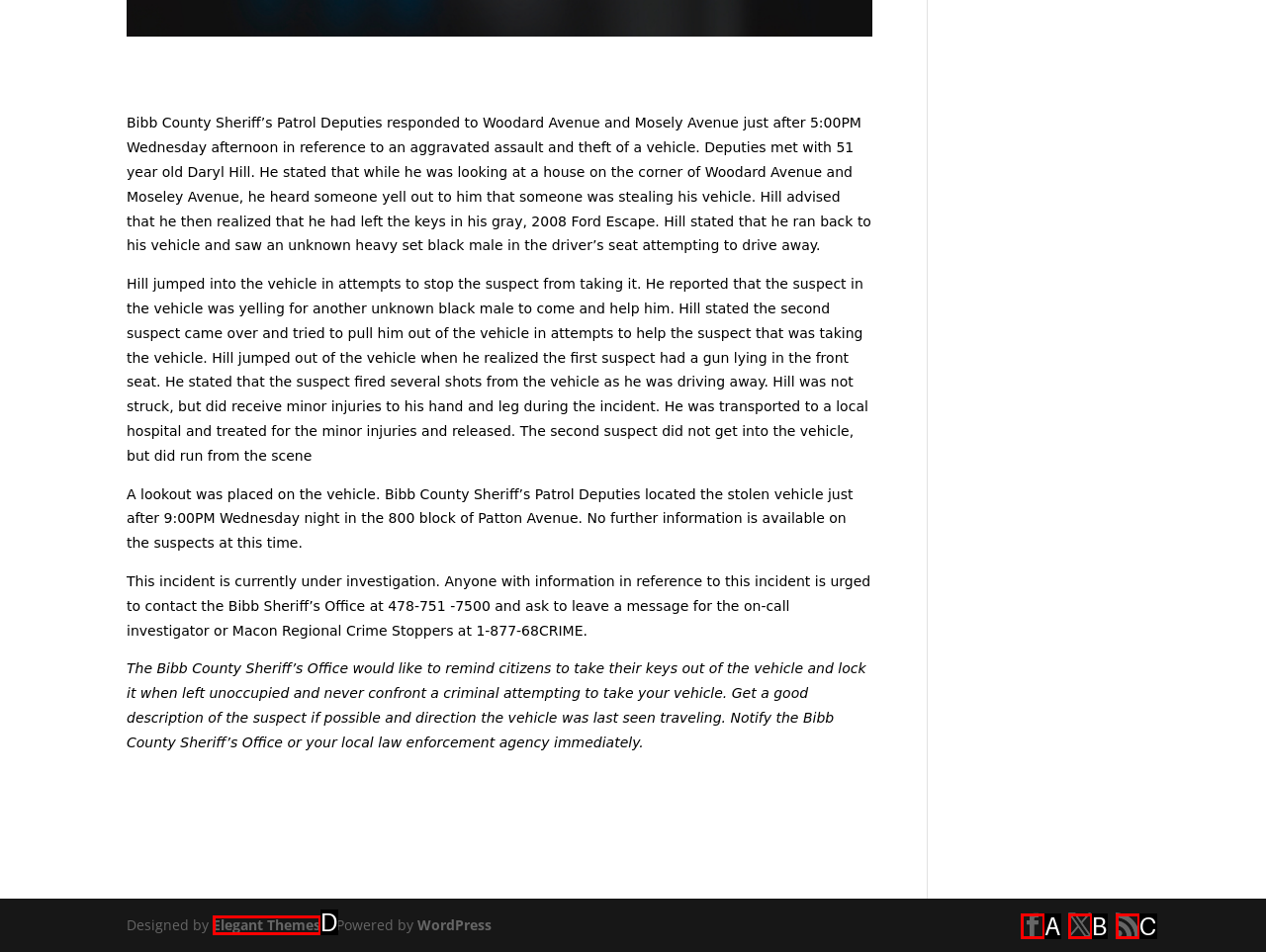Which lettered UI element aligns with this description: Elegant Themes
Provide your answer using the letter from the available choices.

D